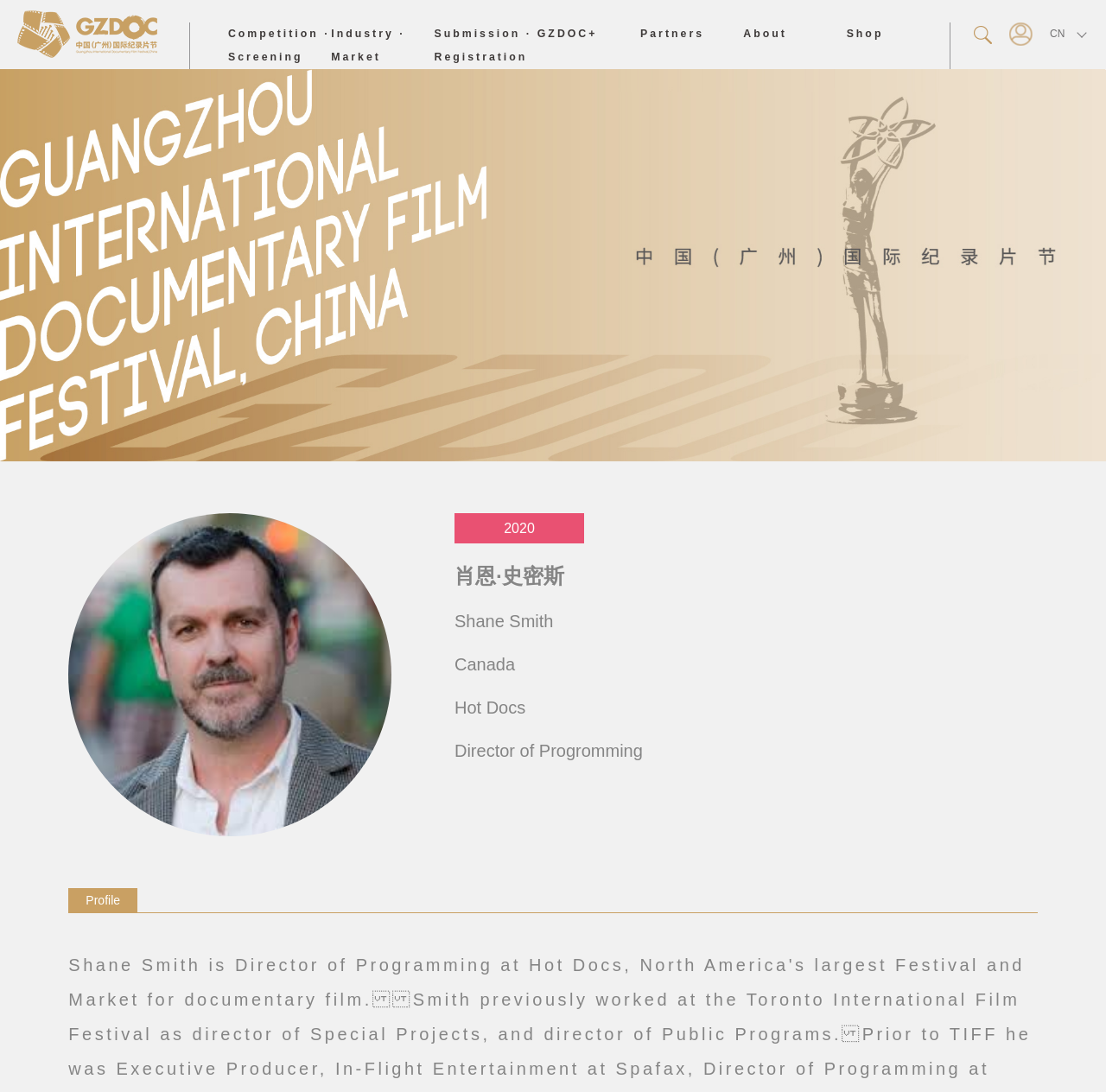Respond to the question below with a single word or phrase:
What is the first menu item?

Competition · Screening